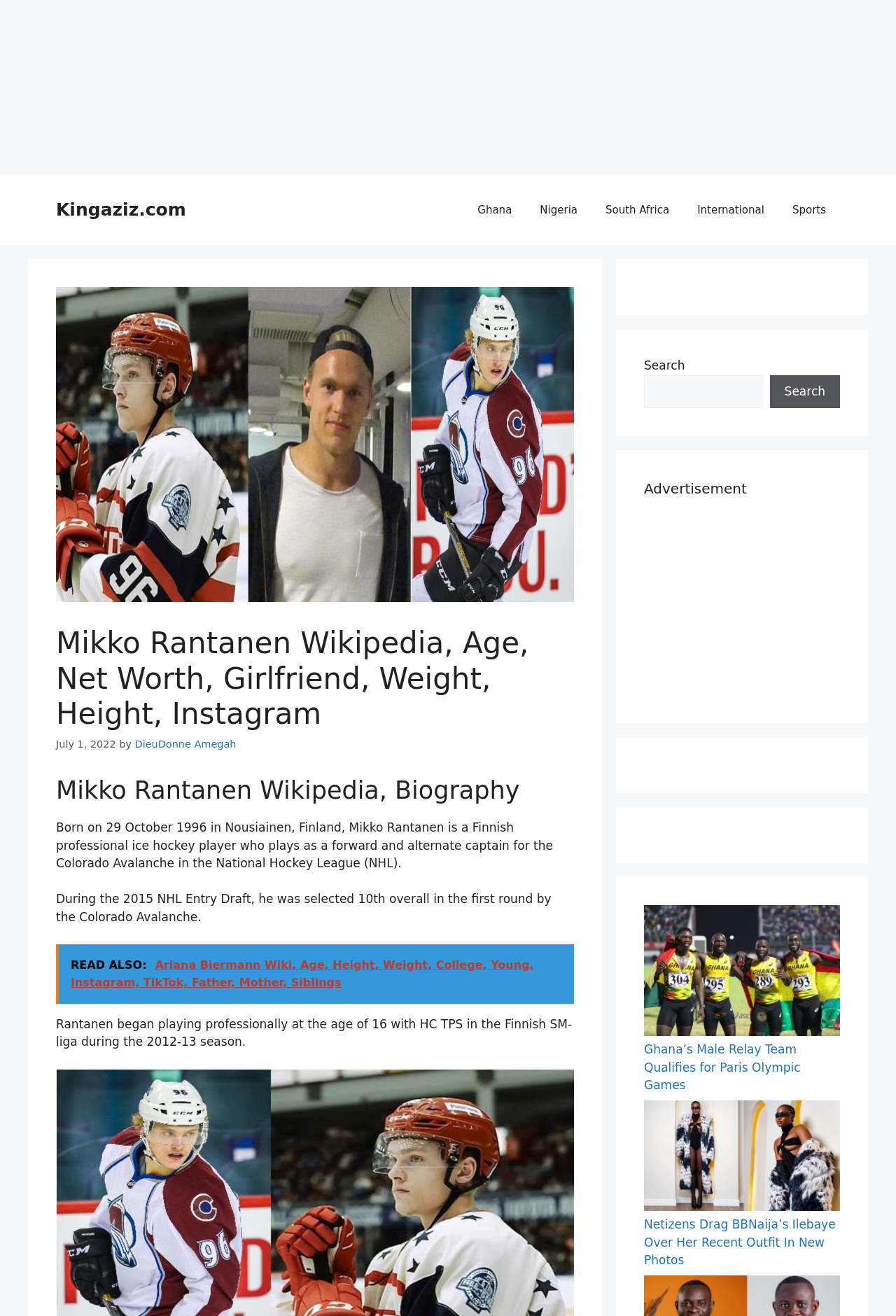Please determine the bounding box coordinates of the element to click in order to execute the following instruction: "Read about Ghana". The coordinates should be four float numbers between 0 and 1, specified as [left, top, right, bottom].

[0.517, 0.144, 0.587, 0.176]